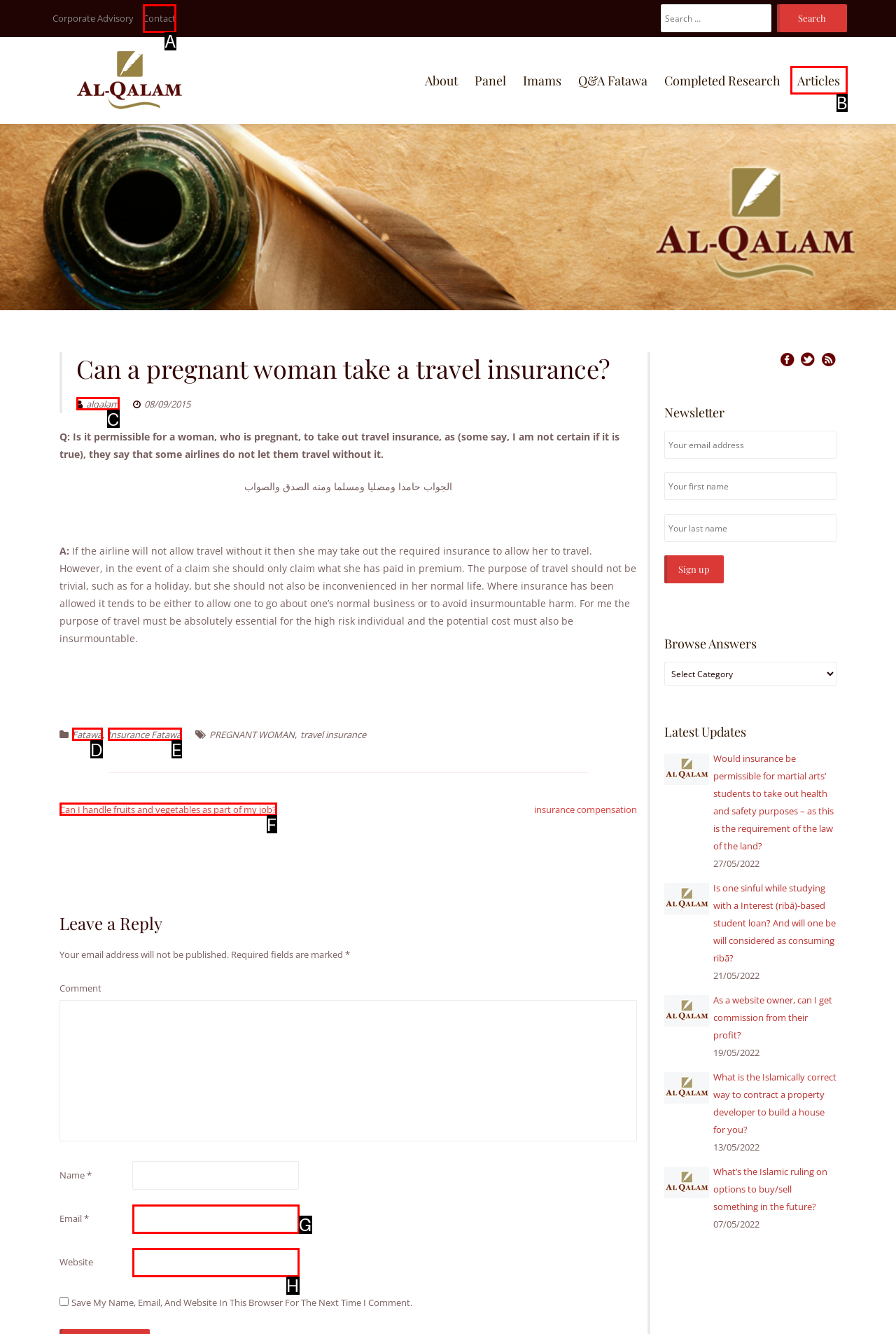Using the given description: parent_node: Email * aria-describedby="email-notes" name="email", identify the HTML element that corresponds best. Answer with the letter of the correct option from the available choices.

G